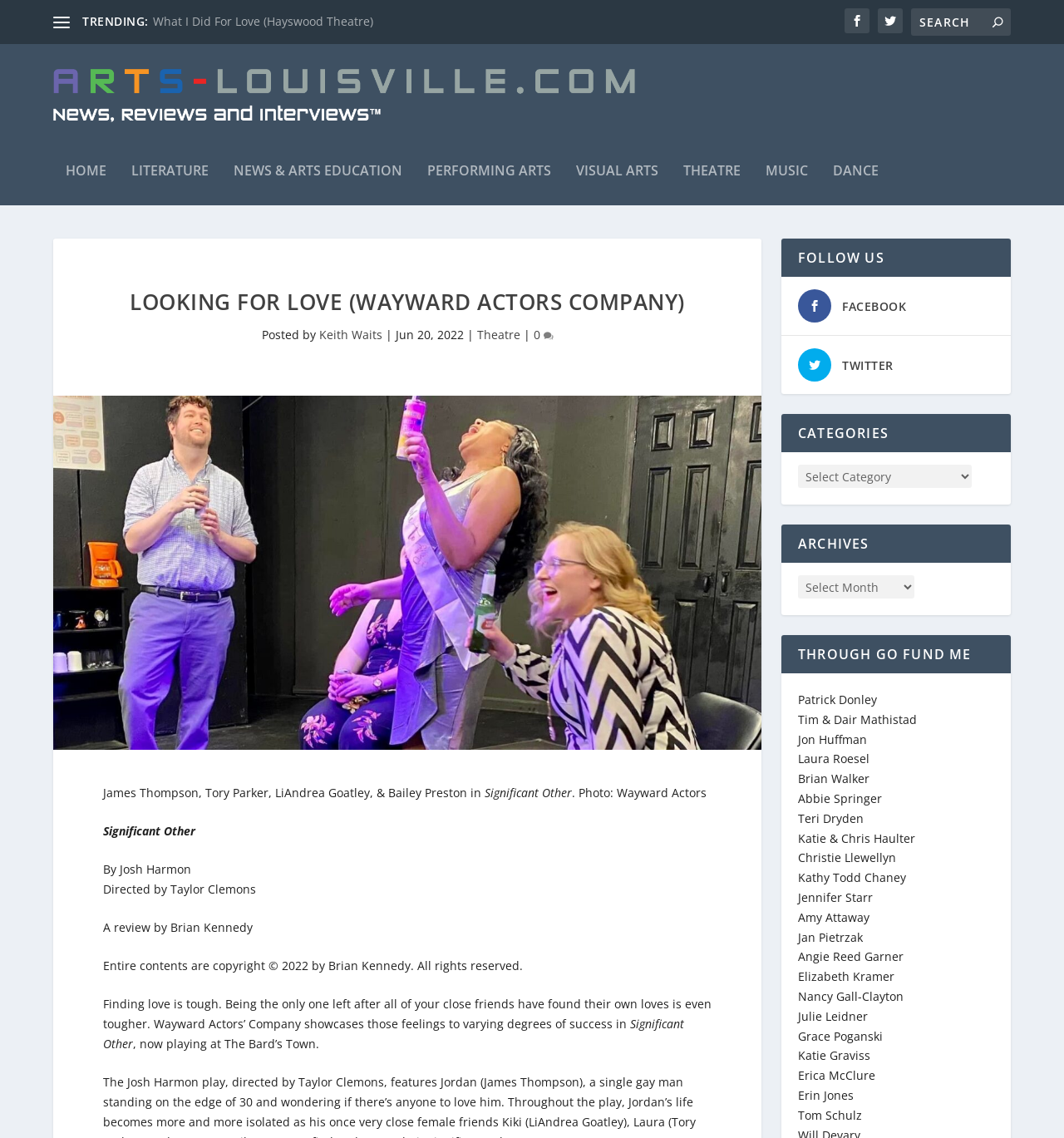Identify the bounding box coordinates for the UI element described as: "parent_node: FACEBOOK". The coordinates should be provided as four floats between 0 and 1: [left, top, right, bottom].

[0.75, 0.254, 0.781, 0.283]